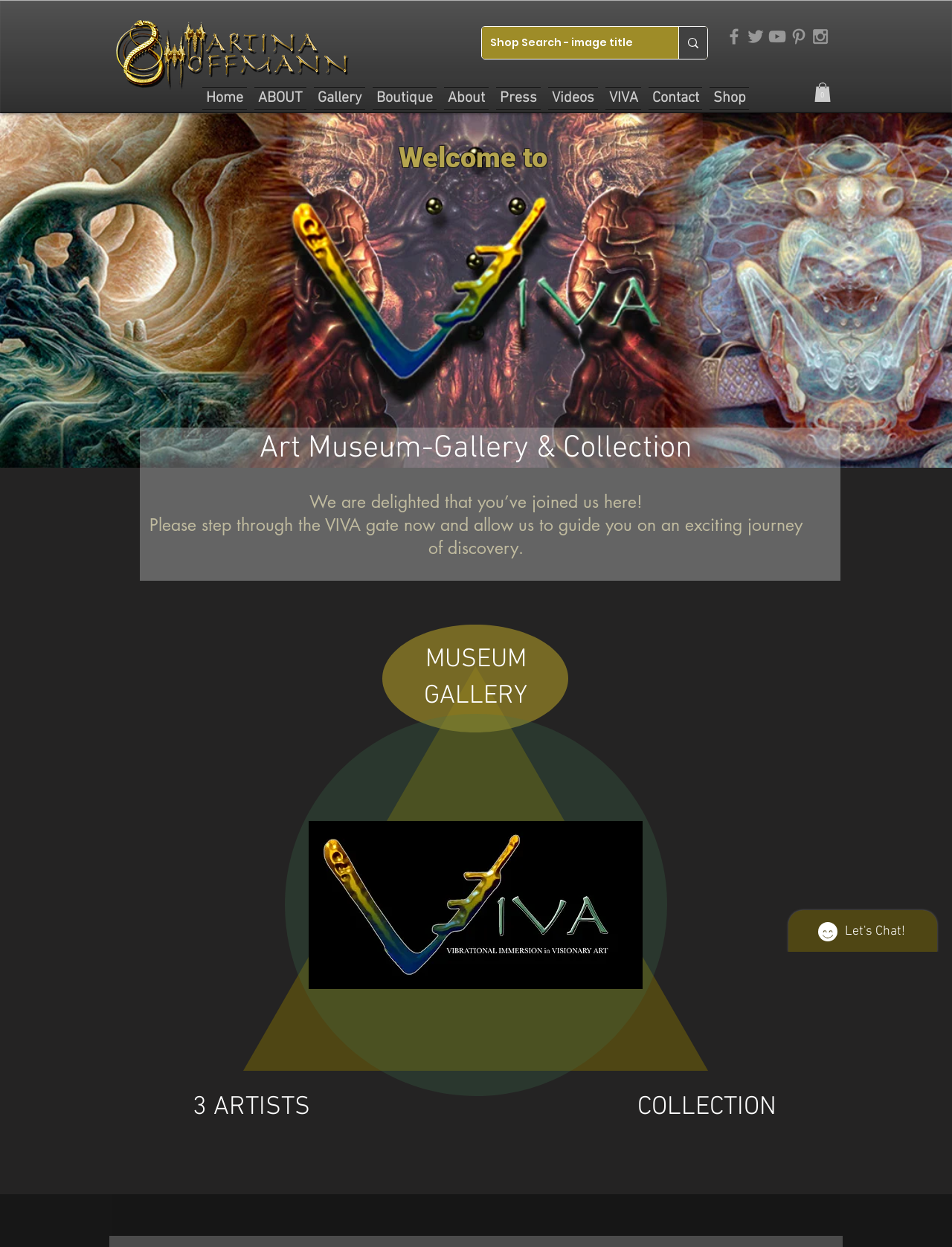Kindly determine the bounding box coordinates for the area that needs to be clicked to execute this instruction: "search".

None